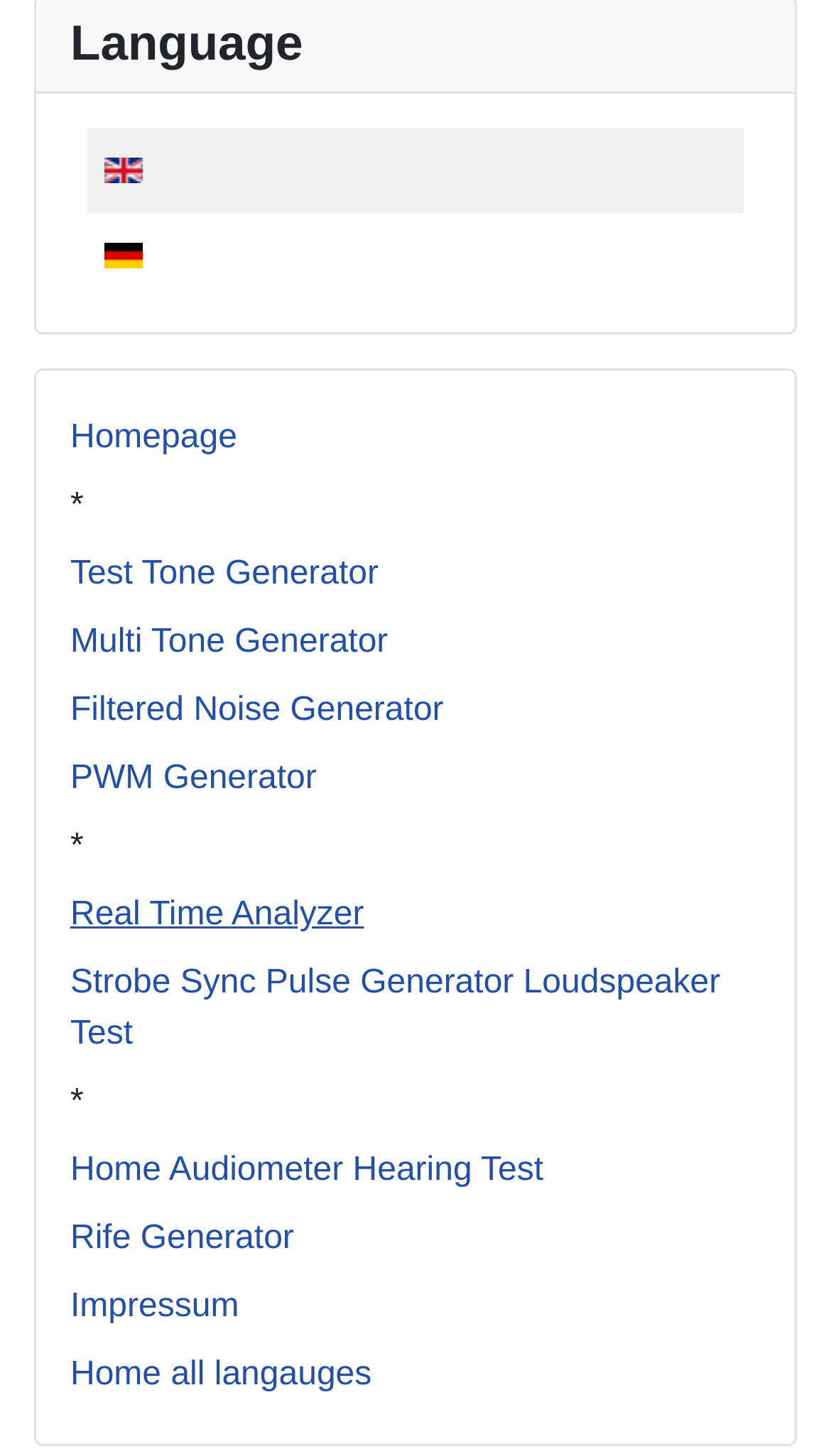Please give the bounding box coordinates of the area that should be clicked to fulfill the following instruction: "Go to Homepage". The coordinates should be in the format of four float numbers from 0 to 1, i.e., [left, top, right, bottom].

[0.085, 0.288, 0.285, 0.313]